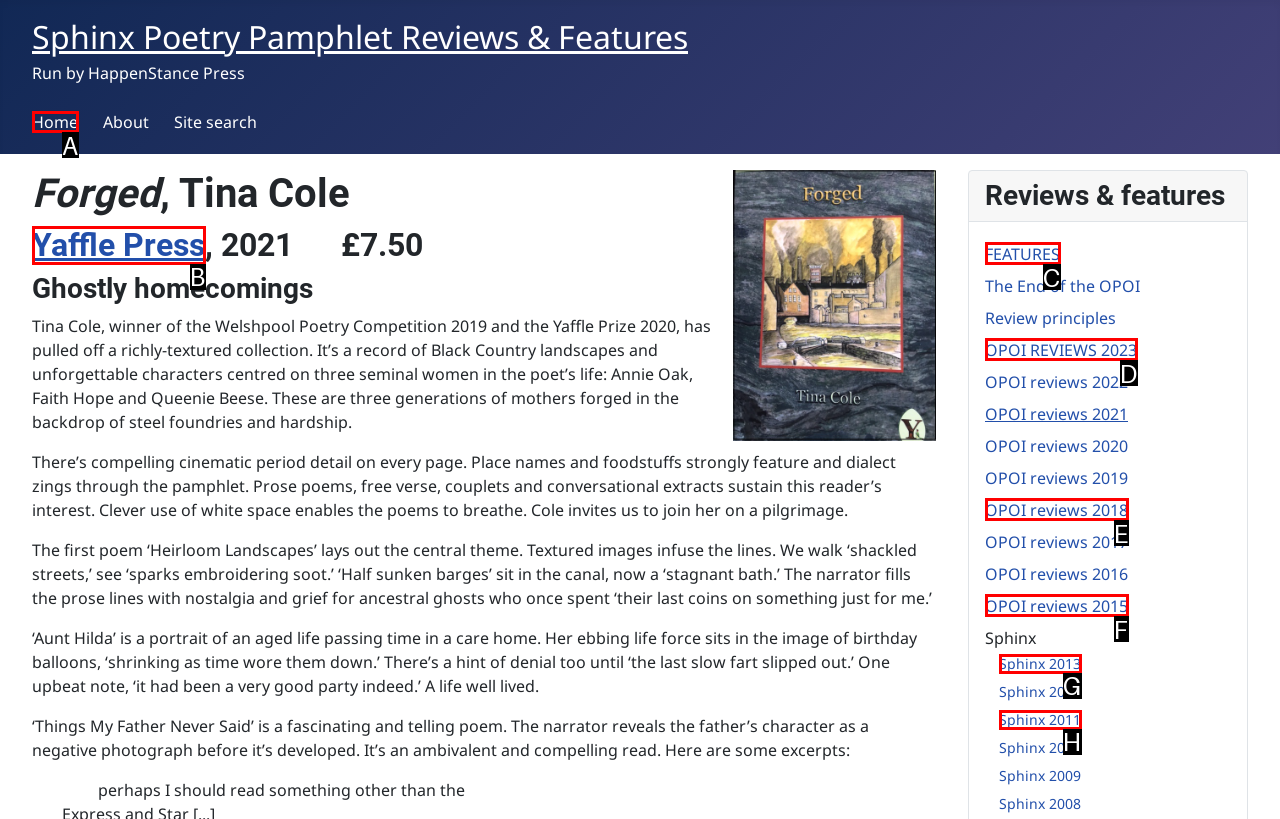Choose the UI element to click on to achieve this task: Visit the 'Home' page. Reply with the letter representing the selected element.

A